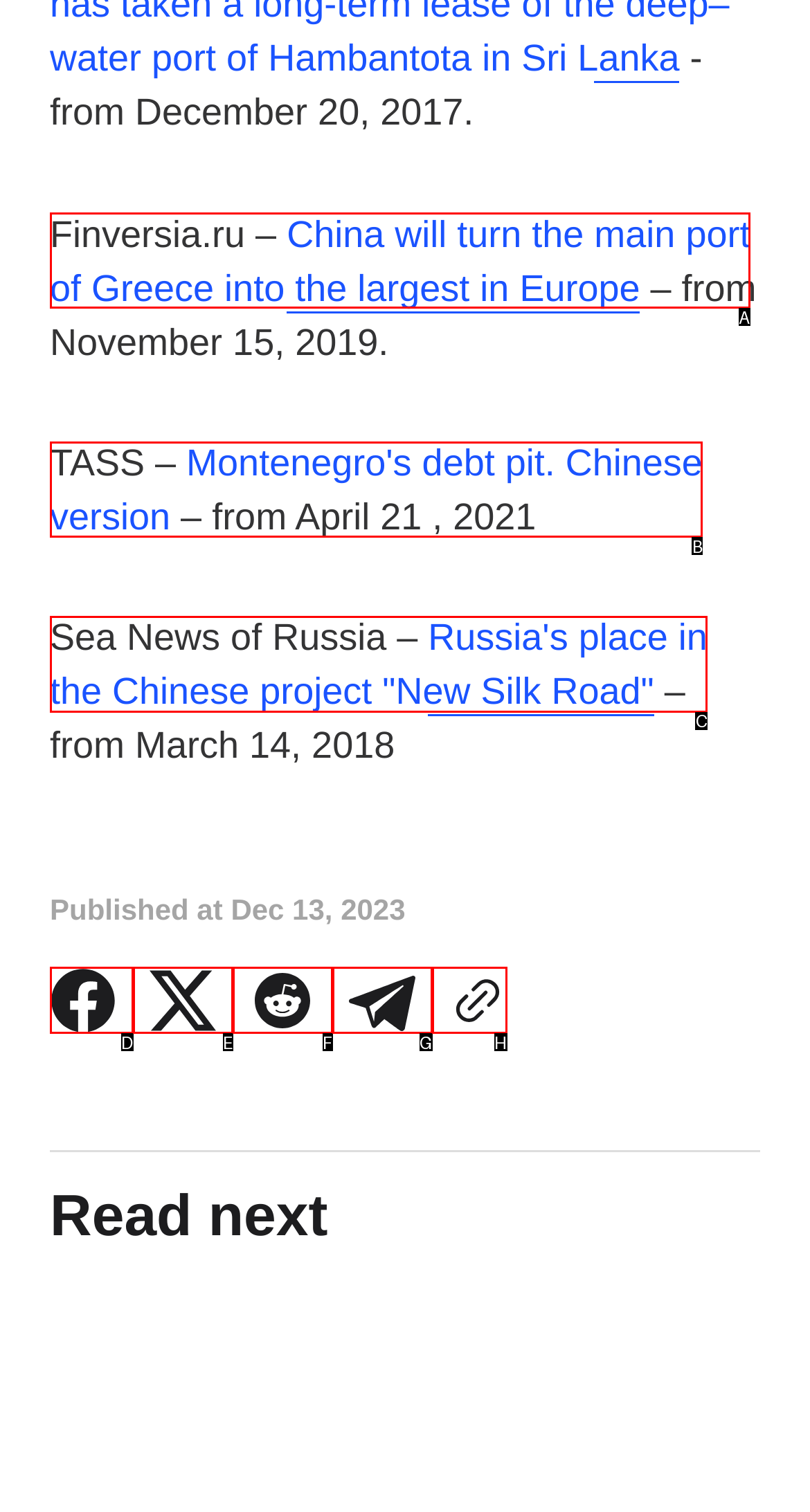Select the option that aligns with the description: Montenegro's debt pit. Chinese version
Respond with the letter of the correct choice from the given options.

B